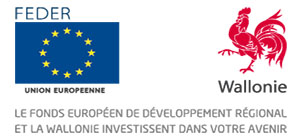Generate an elaborate caption for the given image.

The image features a promotional graphic displaying the logos of the European Union's FEDER (Fonds Européen de Développement Régional) alongside the emblem of Wallonie, a region in Belgium. The left side of the image showcases the blue and yellow flag of the European Union above the acronym "FEDER" and "UNION EUROPENNE," indicating the EU's commitment to regional development. On the right, the Wallonie logo, featuring a stylized red rooster, symbolizes regional identity and support. Below these logos is a statement in French: "LE FONDS EUROPÉEN DE DÉVELOPPEMENT RÉGIONAL ET LA WALLONIE INVESTISSENT DANS VOTRE AVENIR," which translates to "The European Regional Development Fund and Wallonia invest in your future." This image highlights the collaboration between the EU and regional authorities to foster development and improvement in the area.